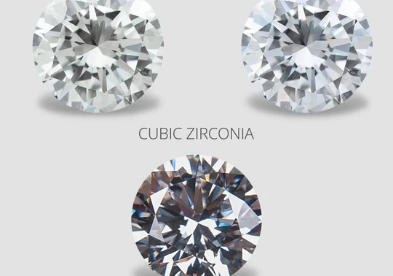Explain the details of the image you are viewing.

This image showcases three stunning gemstones, with a prominent label indicating "CUBIC ZIRCONIA" at the center. Arranged in a triangular formation, the top two stones appear similar in brilliance and clarity, resembling high-quality diamonds, while the lower stone, larger and darker, stands out with a unique play of colors. This visual composition highlights the striking similarities and distinctions between cubic zirconia and diamonds. It serves as an illustrative comparison point, emphasizing the allure and beauty of cubic zirconia while subtly reinforcing the narrative around different gemstone options available in the market.